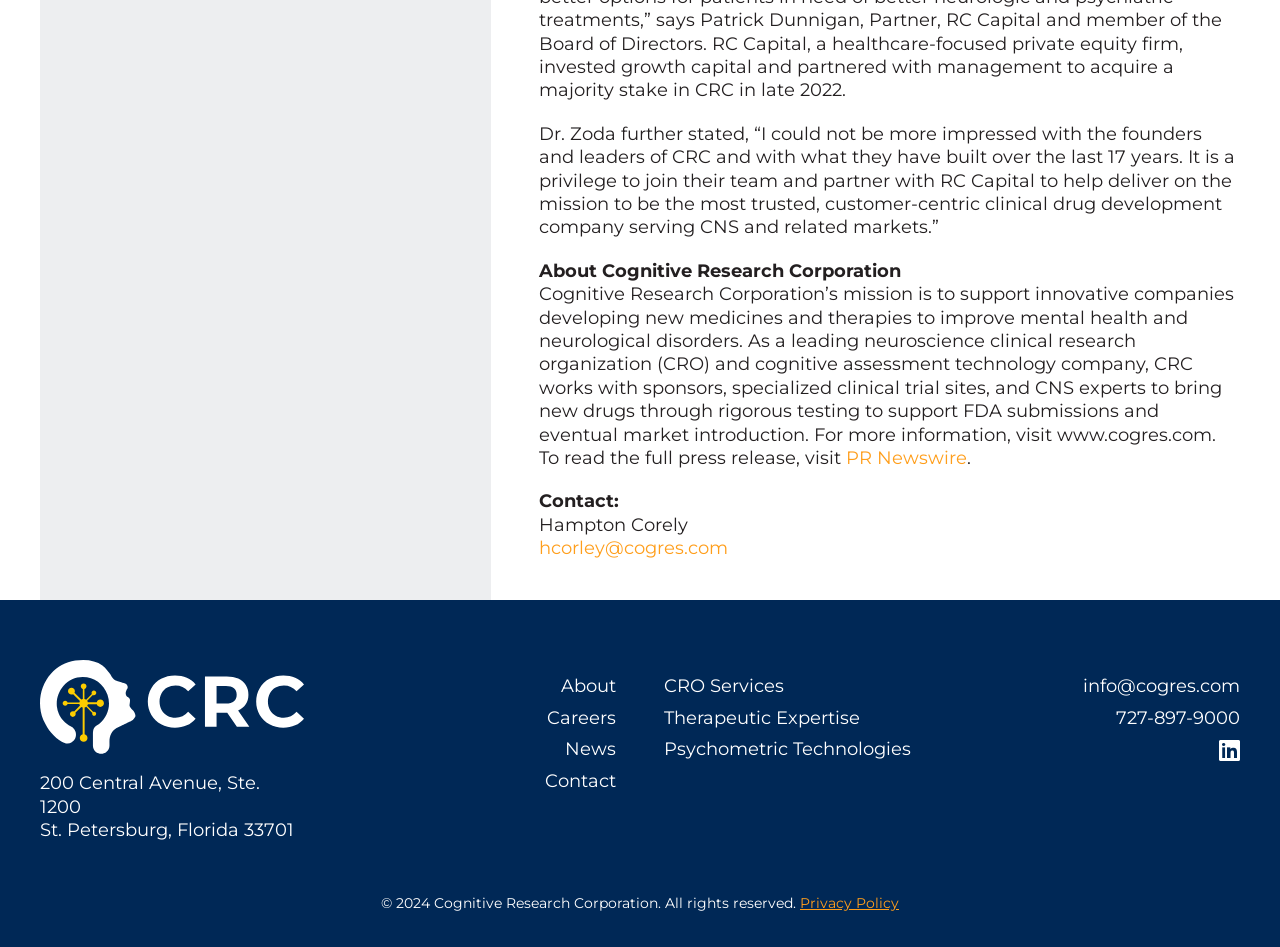Who is the contact person?
Your answer should be a single word or phrase derived from the screenshot.

Hampton Corely